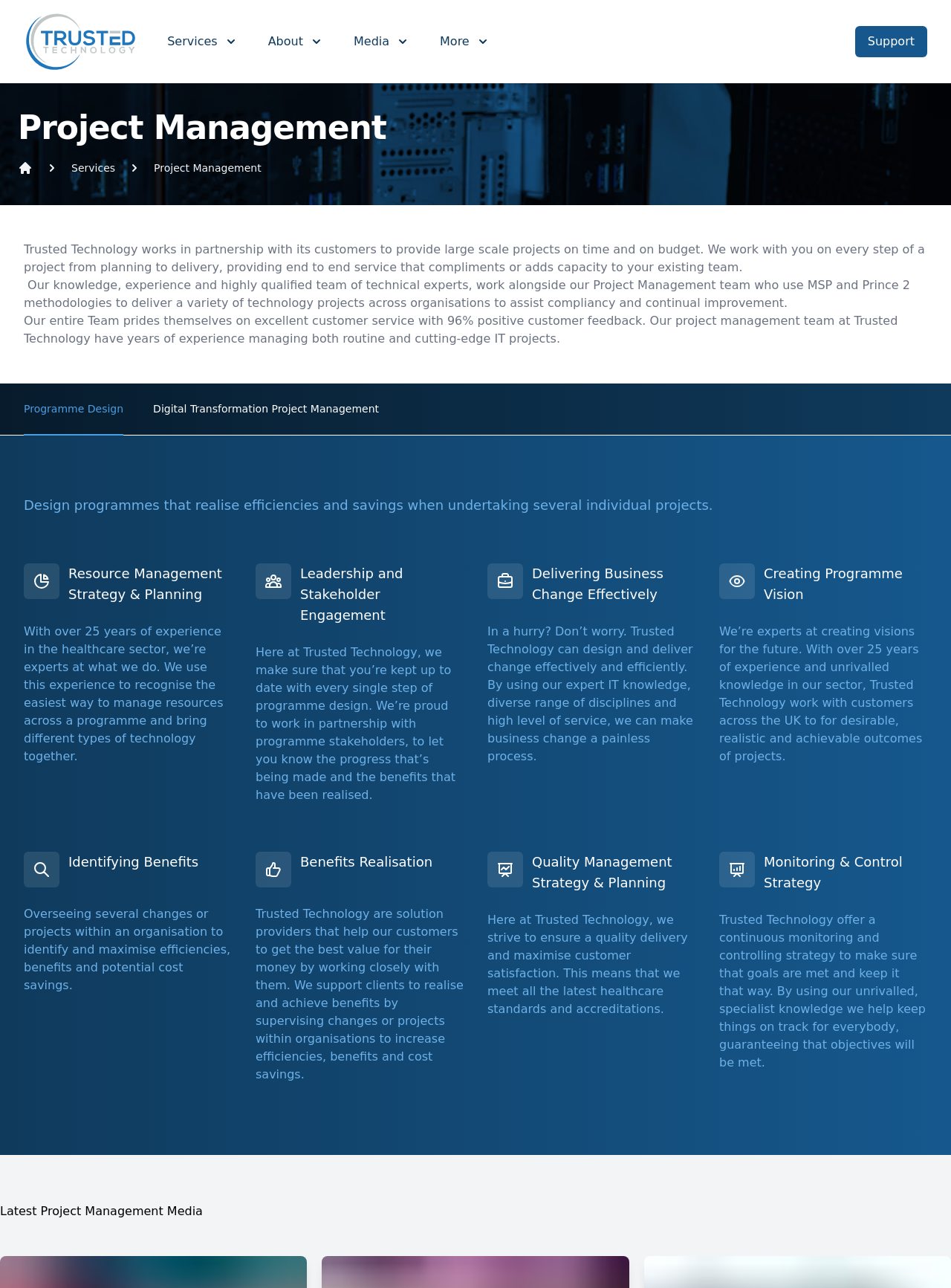What is the purpose of the 'Benefits Realisation' section?
Answer briefly with a single word or phrase based on the image.

To realise and achieve benefits